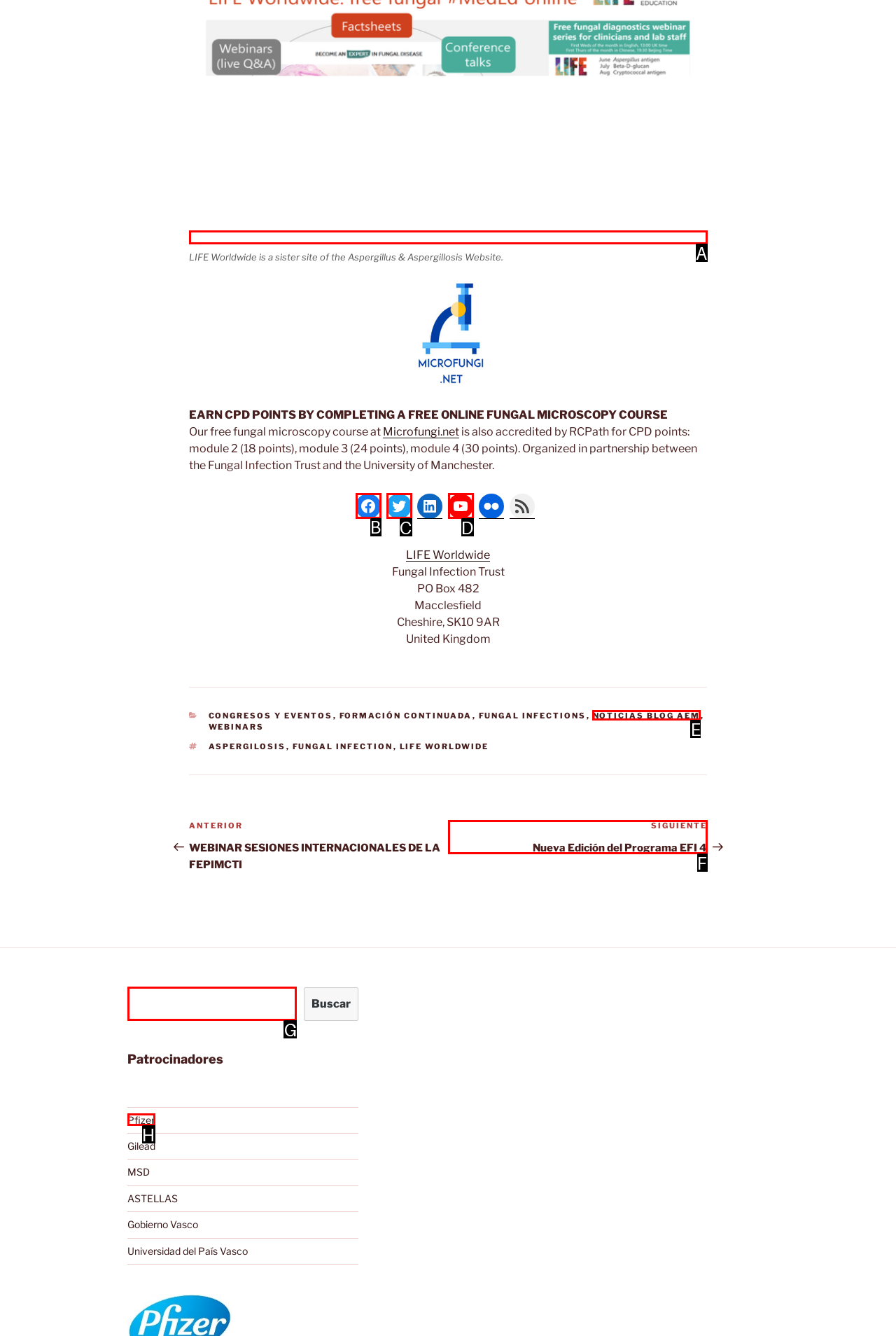Point out the specific HTML element to click to complete this task: View the AFS THAILAND link Reply with the letter of the chosen option.

None